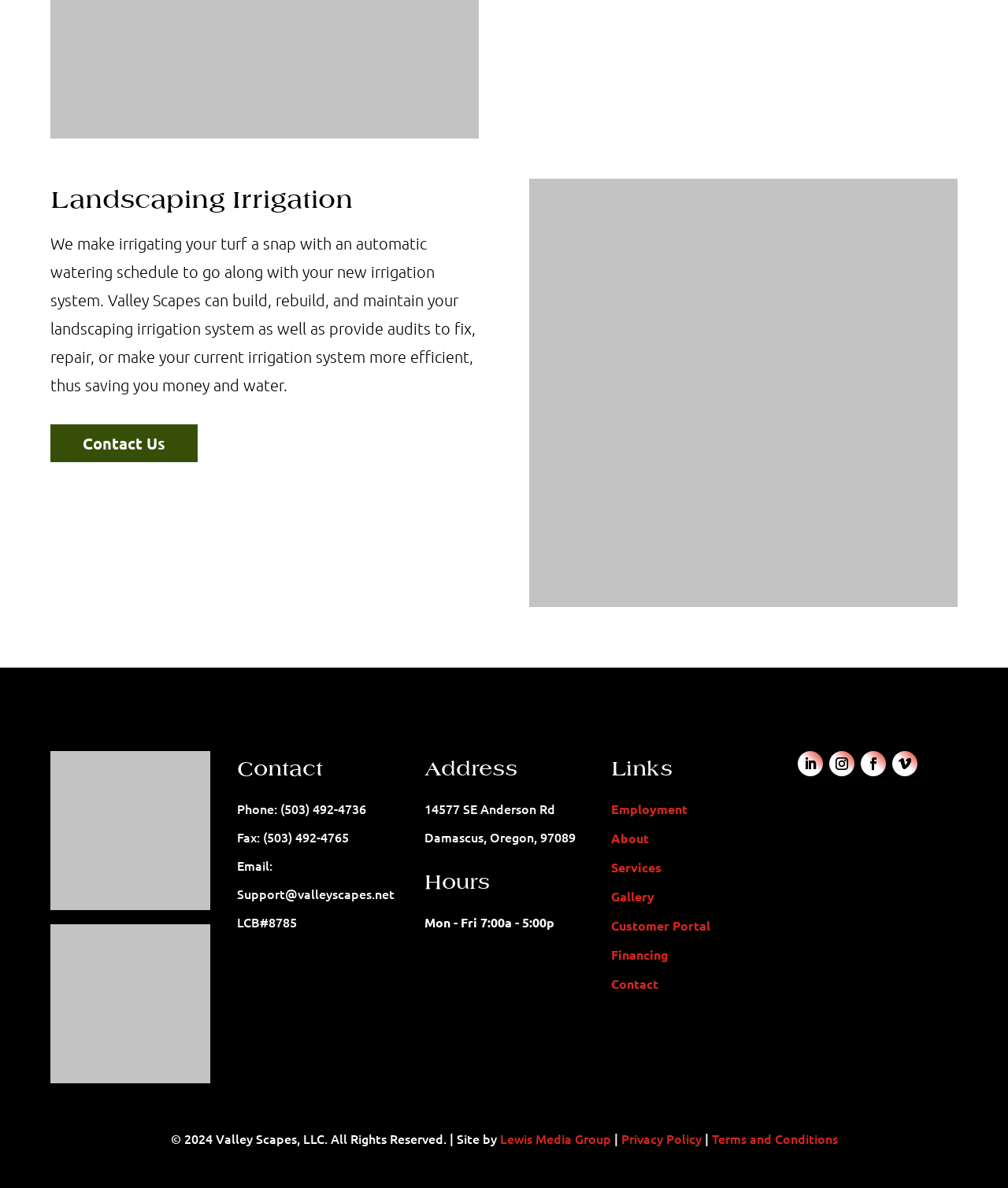Identify the bounding box coordinates for the region to click in order to carry out this instruction: "Click the 'Valleyscapes logo'". Provide the coordinates using four float numbers between 0 and 1, formatted as [left, top, right, bottom].

[0.05, 0.752, 0.208, 0.77]